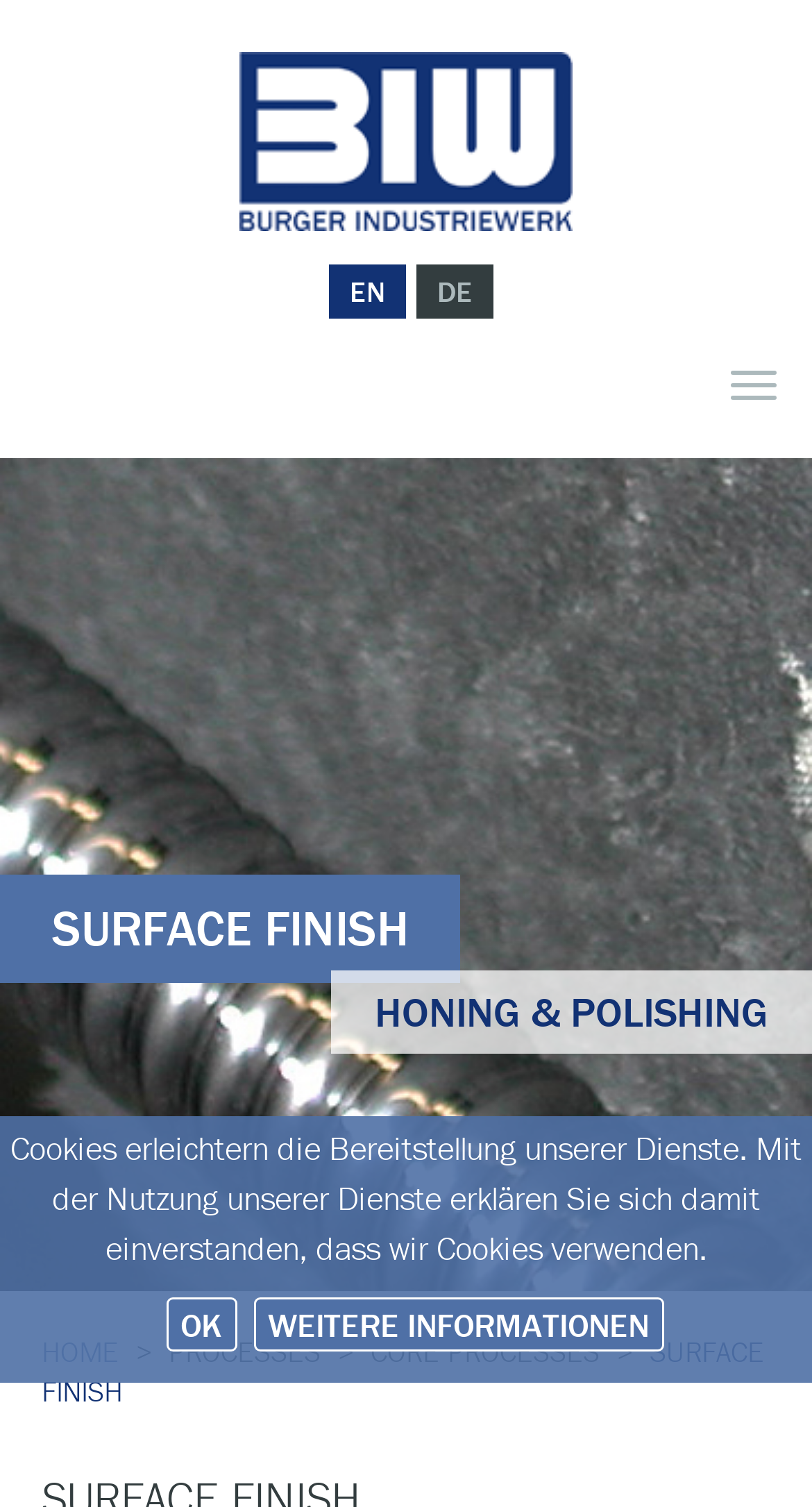Determine the bounding box of the UI component based on this description: "title="go to homepage"". The bounding box coordinates should be four float values between 0 and 1, i.e., [left, top, right, bottom].

[0.295, 0.078, 0.705, 0.105]